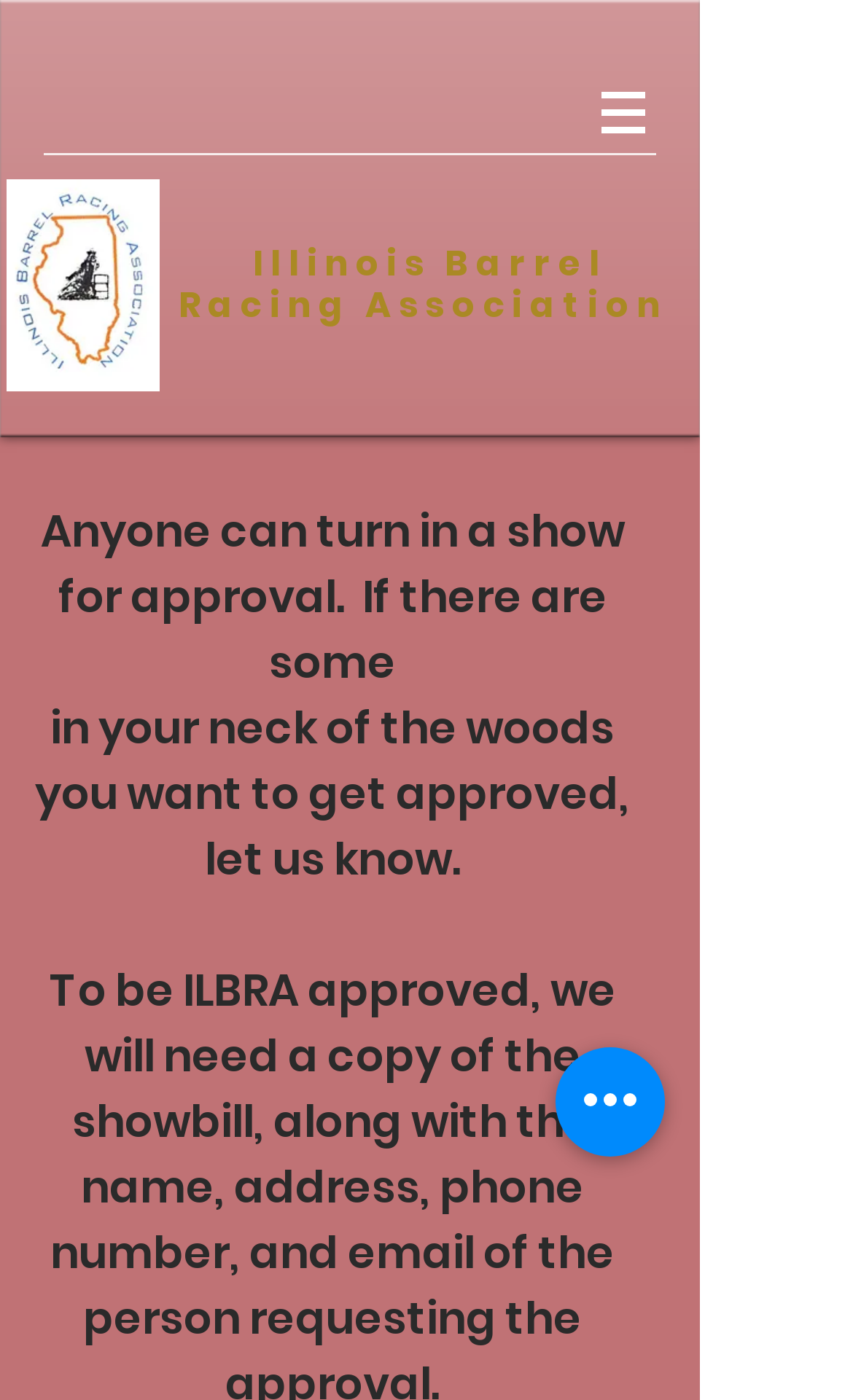Can you extract the headline from the webpage for me?

Illinois Barrel Racing Association
PO Box 96
Cerro Gordo, Illinois 61818 